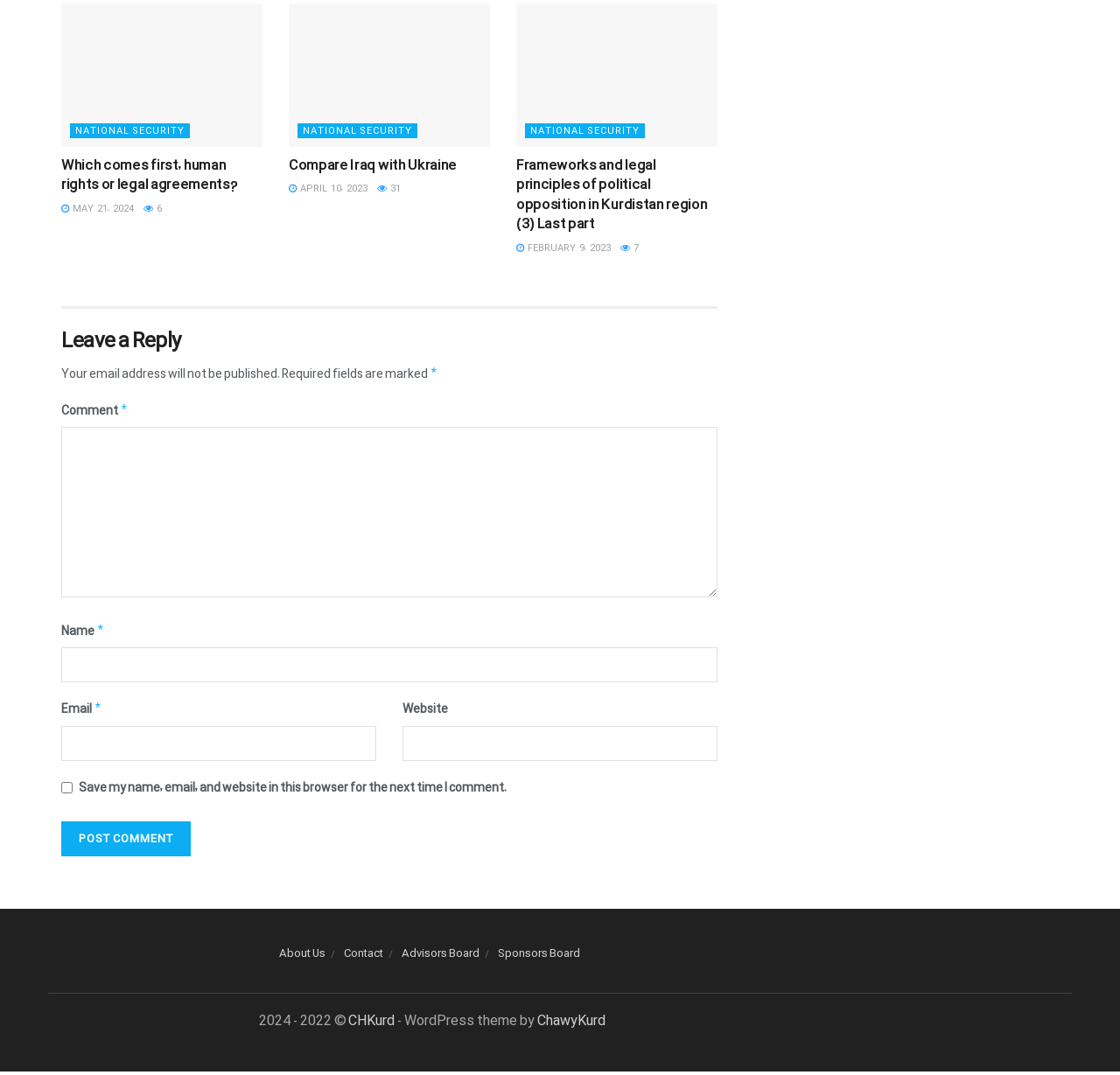Answer the question below using just one word or a short phrase: 
What is the purpose of the text box at the bottom?

To leave a comment